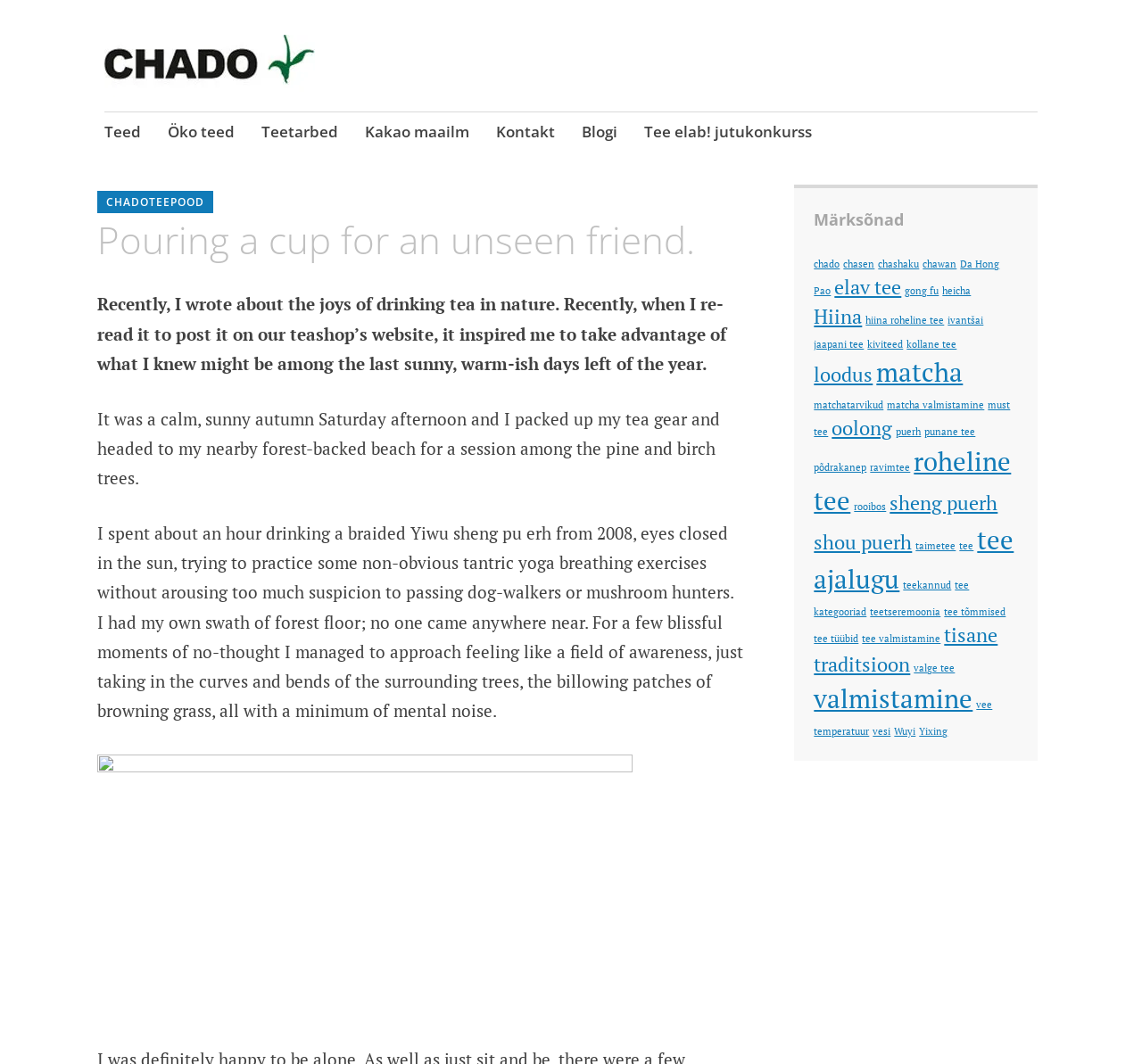Locate the bounding box coordinates of the element you need to click to accomplish the task described by this instruction: "Explore the 'Märksõnad' section".

[0.713, 0.196, 0.891, 0.216]